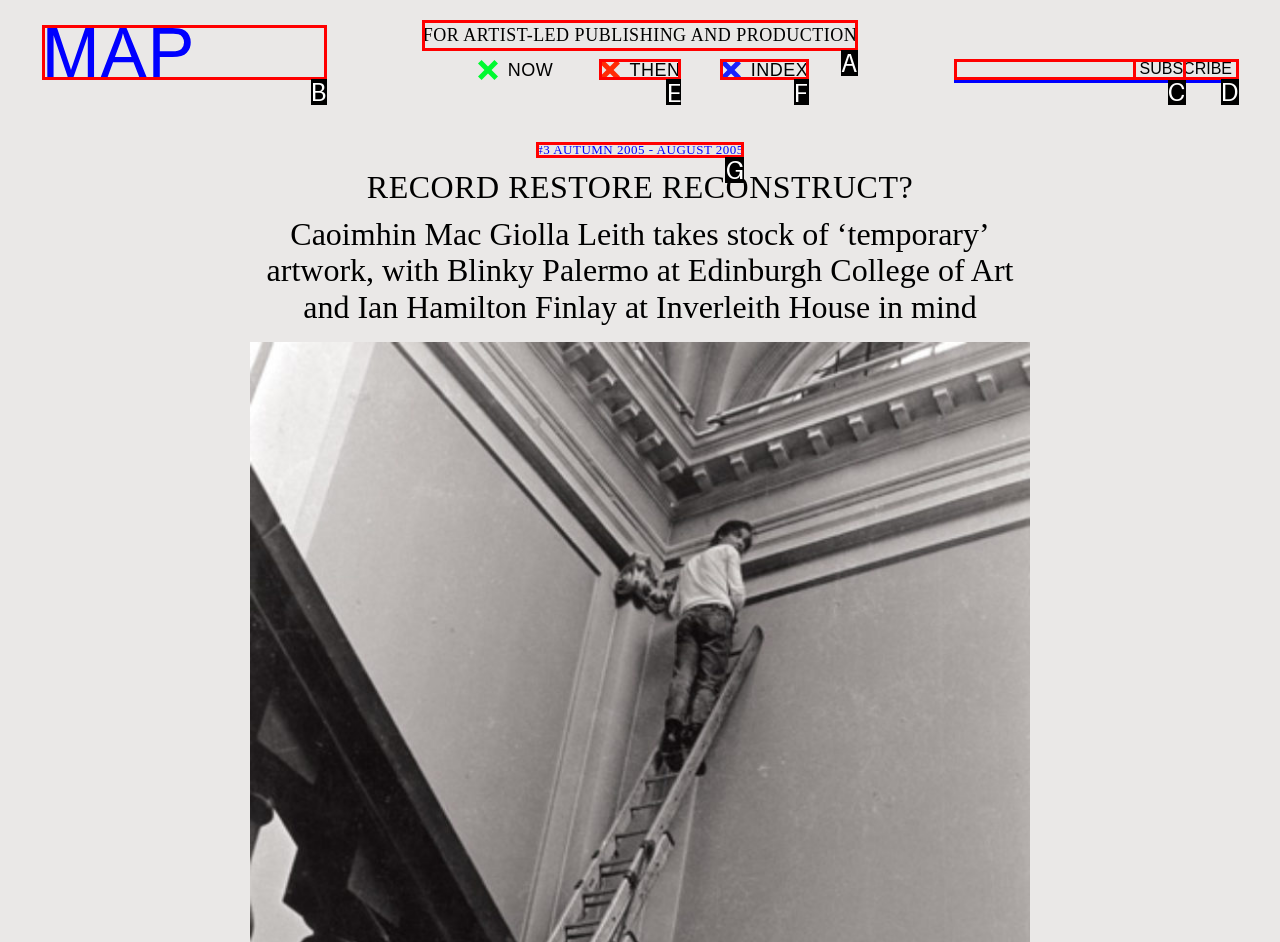Determine which option matches the description: alt="MAP Magazine". Answer using the letter of the option.

B